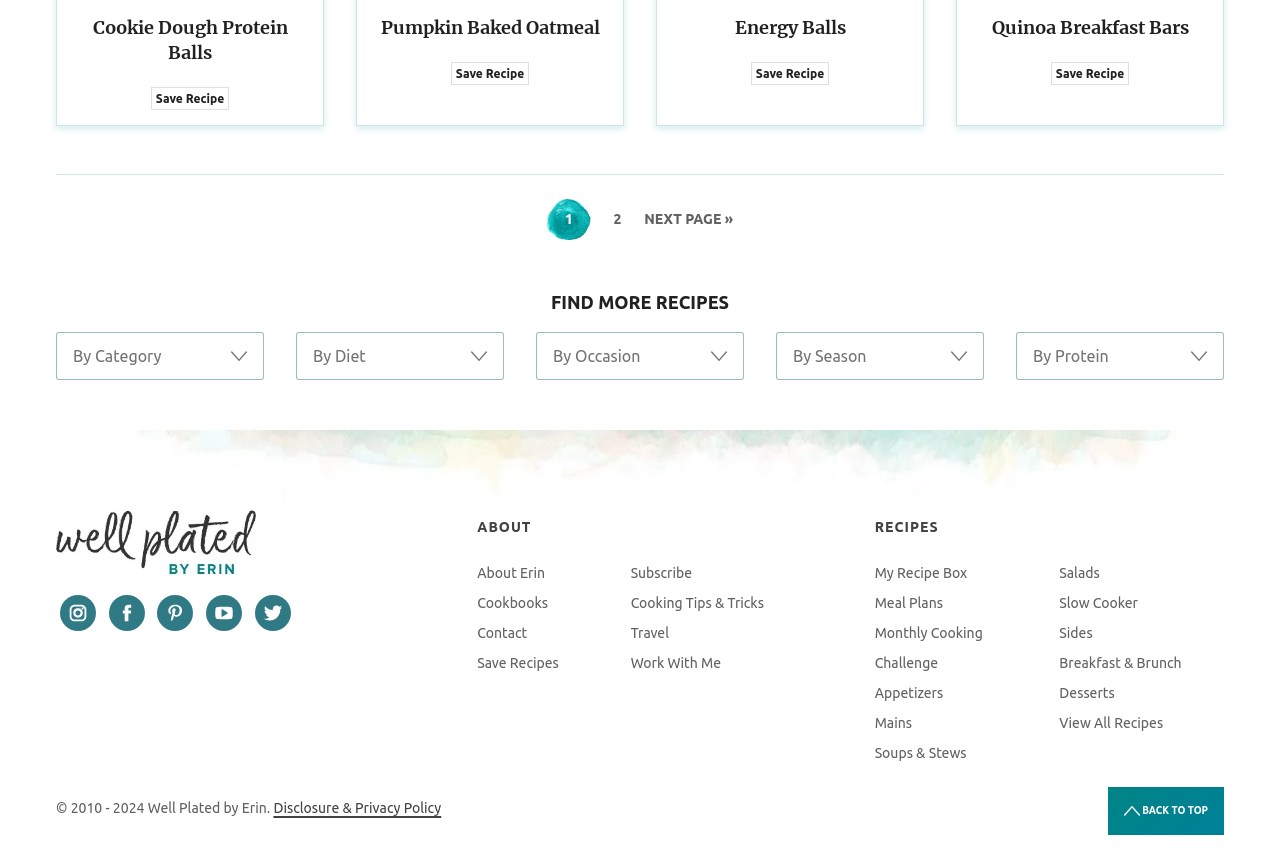Give the bounding box coordinates for the element described by: "Save Recipe".

[0.352, 0.071, 0.413, 0.098]